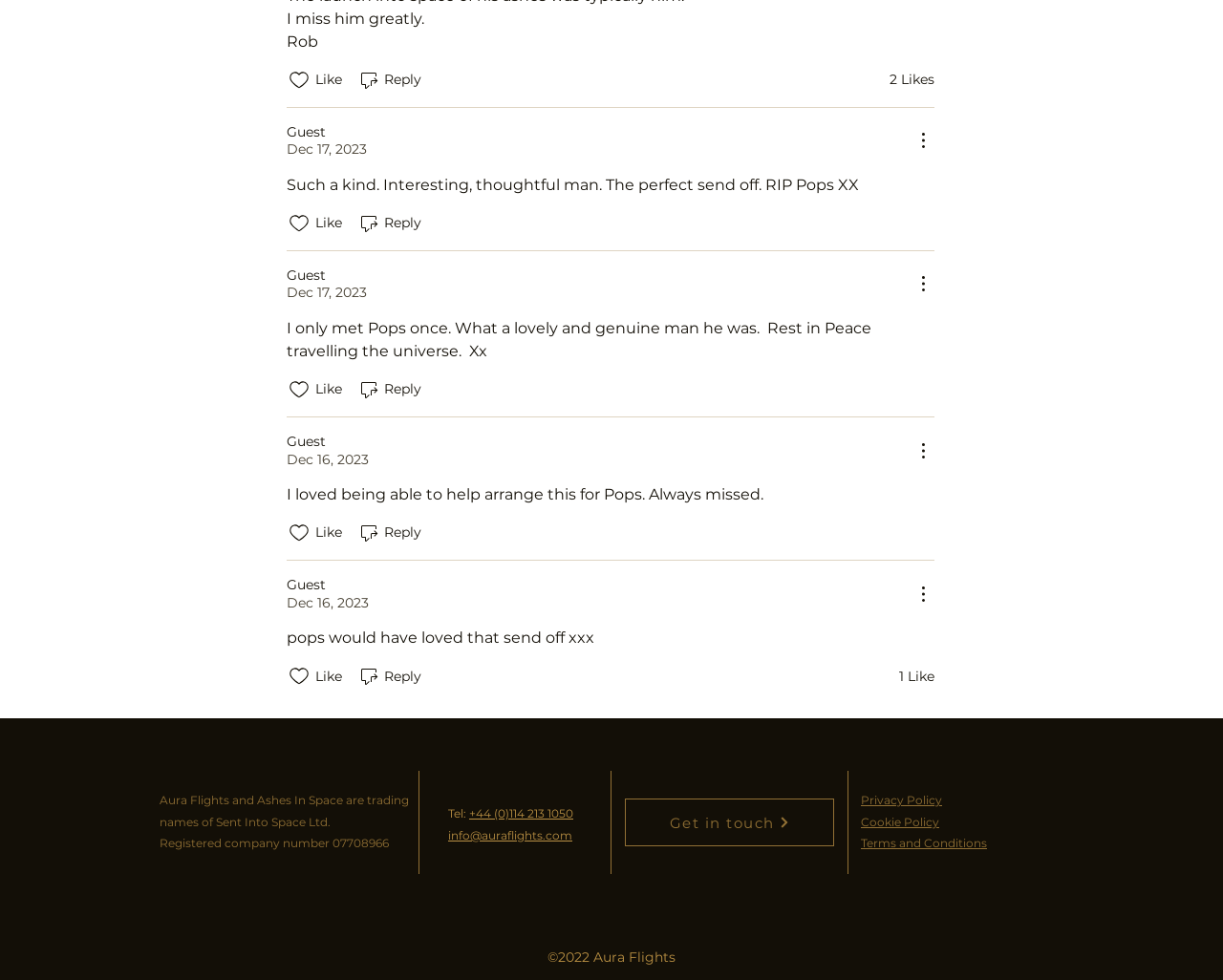What is the name mentioned in the first comment?
Please look at the screenshot and answer using one word or phrase.

Rob